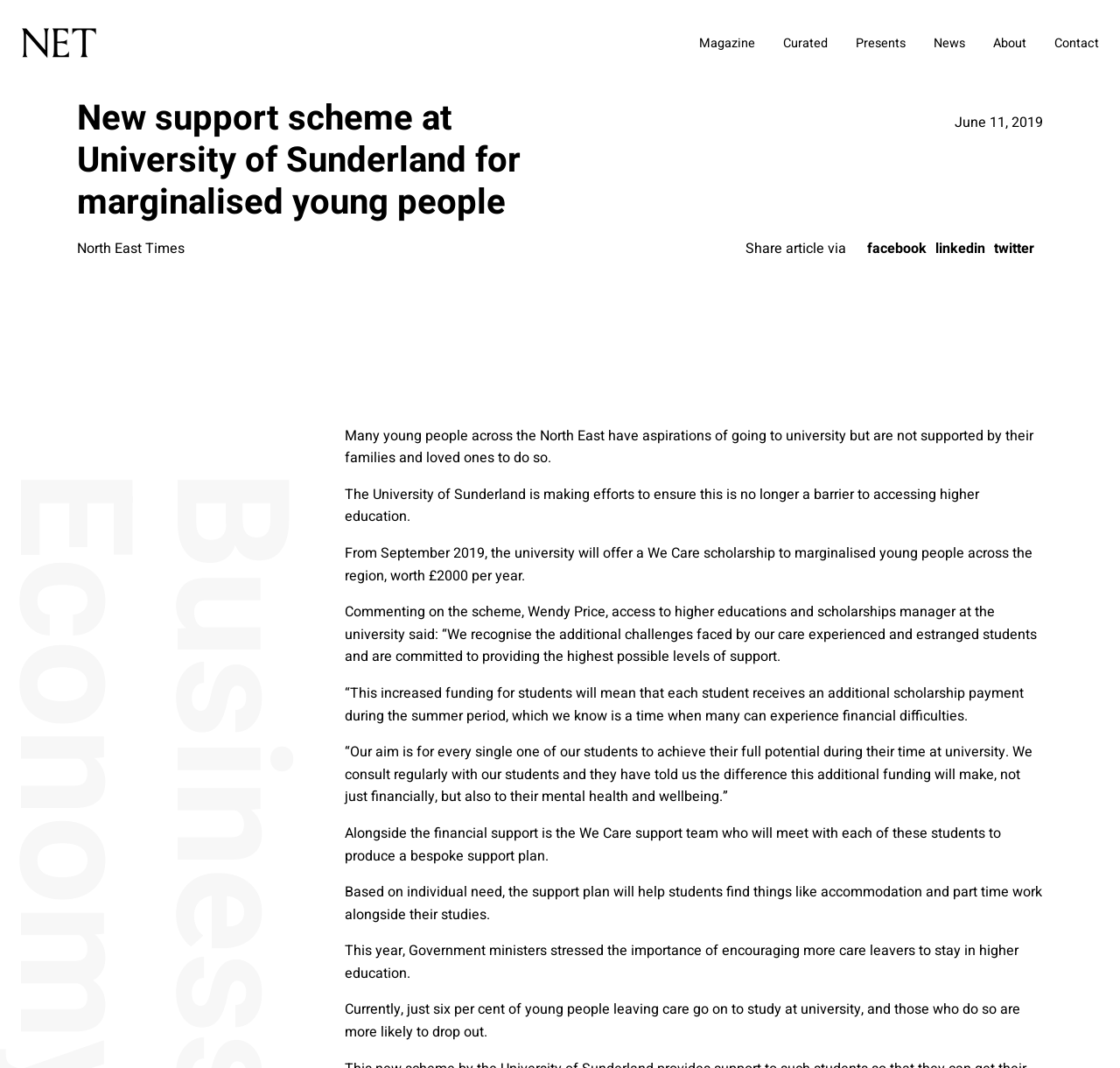Please specify the bounding box coordinates of the element that should be clicked to execute the given instruction: 'Contact the University'. Ensure the coordinates are four float numbers between 0 and 1, expressed as [left, top, right, bottom].

[0.941, 0.032, 0.981, 0.049]